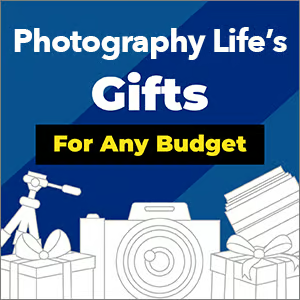Describe every aspect of the image in detail.

This image promotes "Photography Life's Gifts for Any Budget," featuring a stylish design with a blue and yellow background. The prominent text highlights "Gifts" in bold white letters, making it the focal point, while the subtitle emphasizes inclusivity with "For Any Budget" in striking black. Surrounding the text are illustrations of photography-related items, including a camera, tripod, and wrapped gift boxes, symbolizing thoughtful gift ideas tailored for photography enthusiasts. The composition reflects creativity and accessibility, aiming to attract various budgets and preferences for gifting photographers.